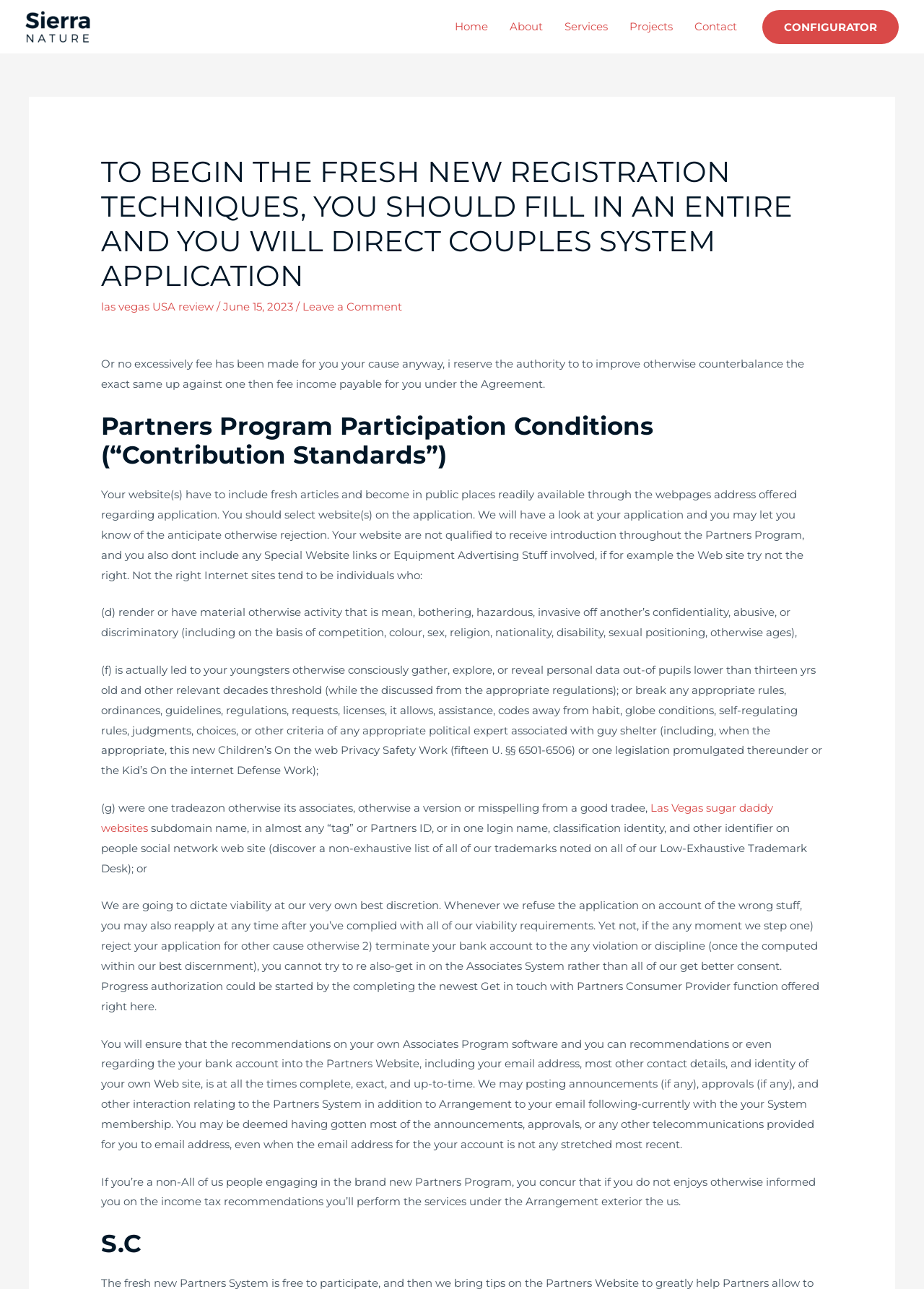Given the description of the UI element: "AI 文档解析", predict the bounding box coordinates in the form of [left, top, right, bottom], with each value being a float between 0 and 1.

None